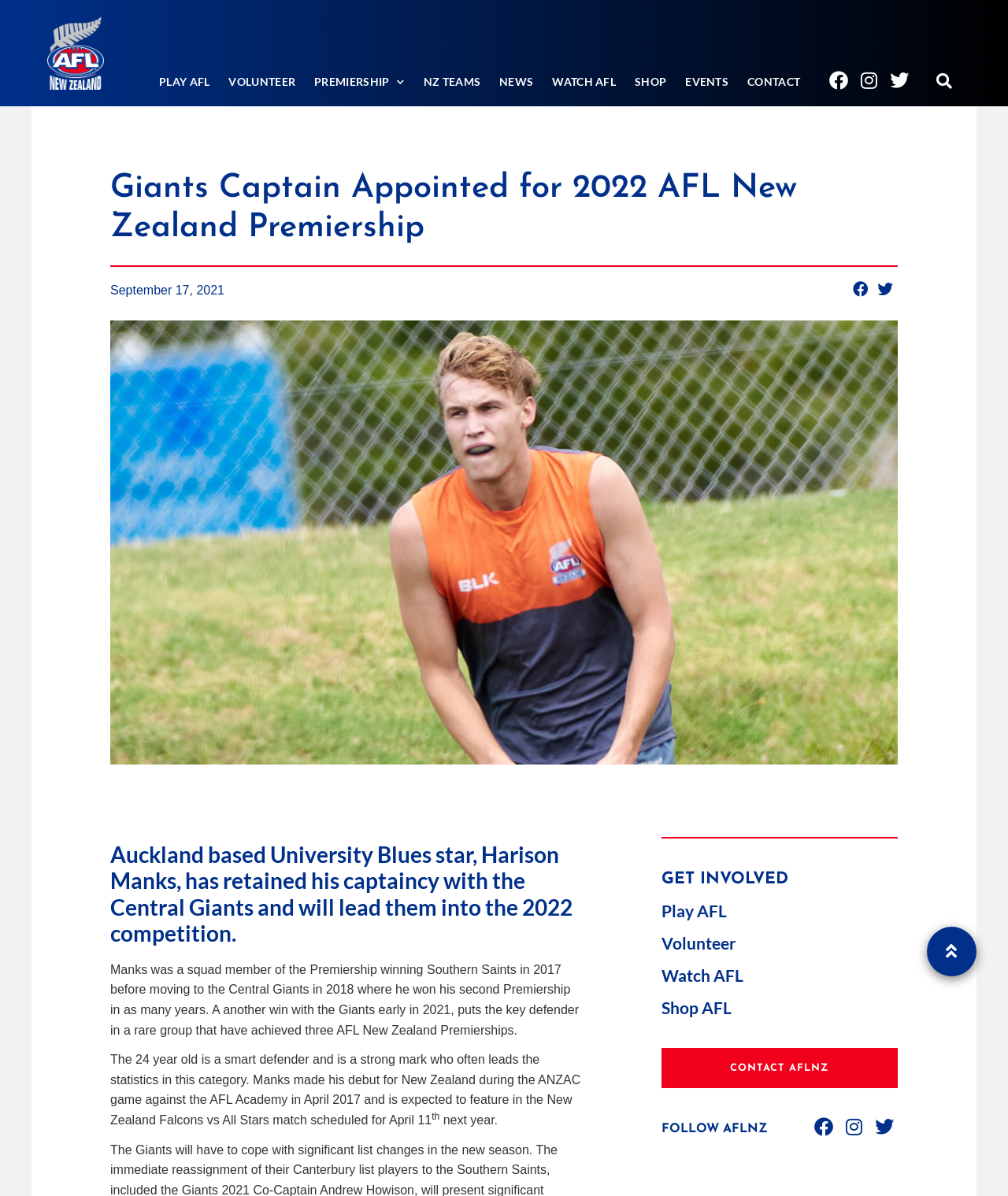Please specify the coordinates of the bounding box for the element that should be clicked to carry out this instruction: "Share on facebook". The coordinates must be four float numbers between 0 and 1, formatted as [left, top, right, bottom].

[0.841, 0.231, 0.866, 0.252]